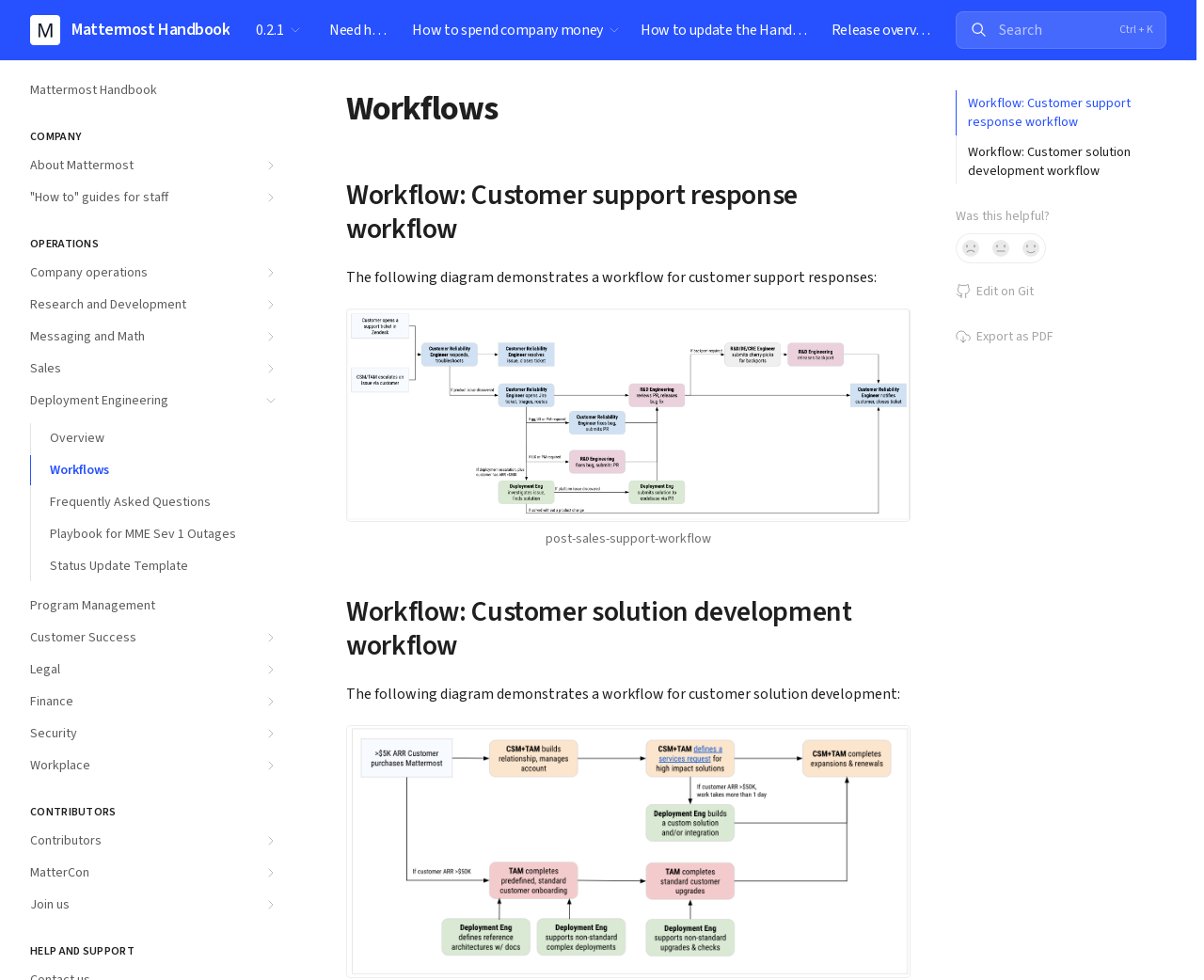How many workflows are described on this webpage?
Provide an in-depth and detailed explanation in response to the question.

I counted two workflow diagrams on the webpage, one for 'Customer support response workflow' and another for 'Customer solution development workflow'.